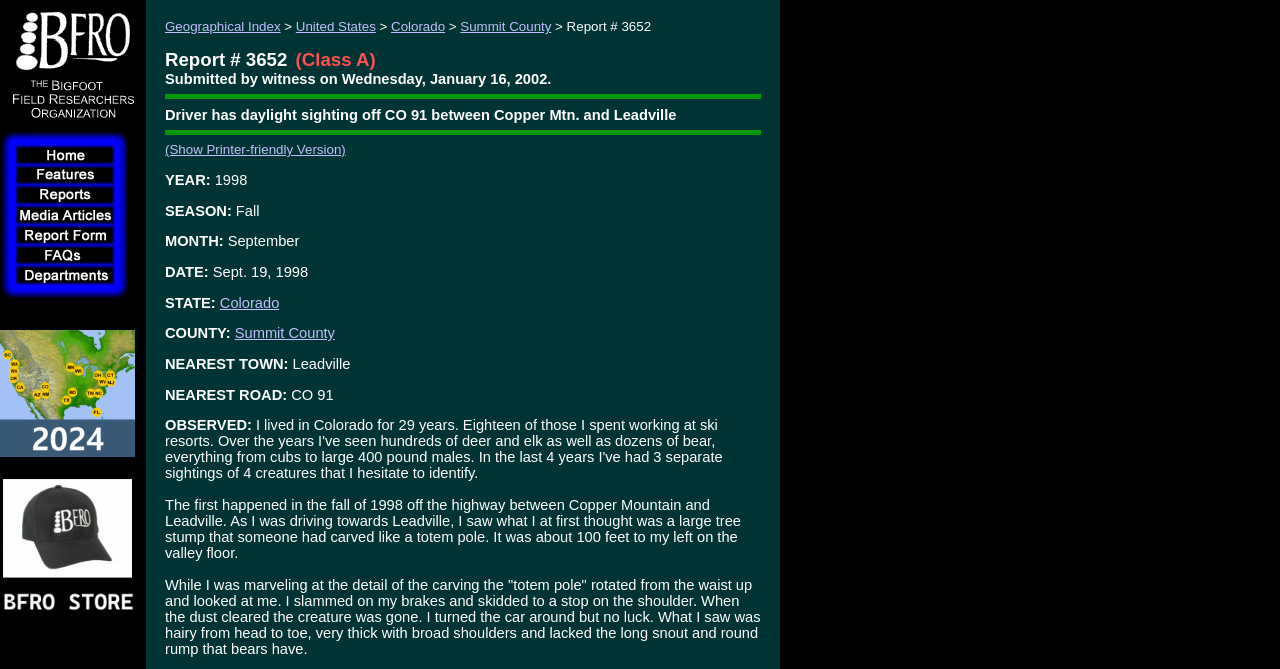What is the road where the sighting occurred?
Please provide a comprehensive answer based on the visual information in the image.

I found the answer by looking at the report title section of the webpage, where it mentions 'Driver has daylight sighting off CO 91 between Copper Mtn. and Leadville'.